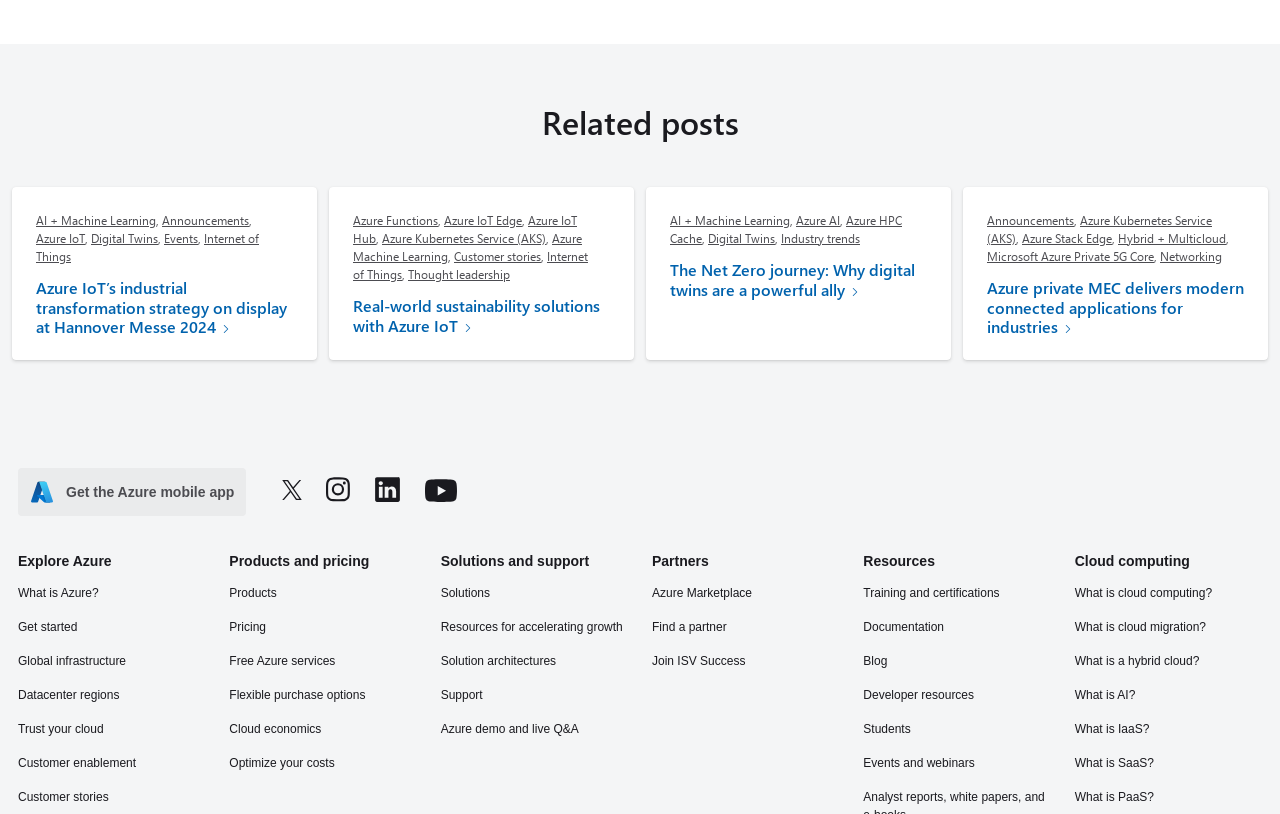Please provide a brief answer to the question using only one word or phrase: 
What is the main topic of the webpage?

Azure